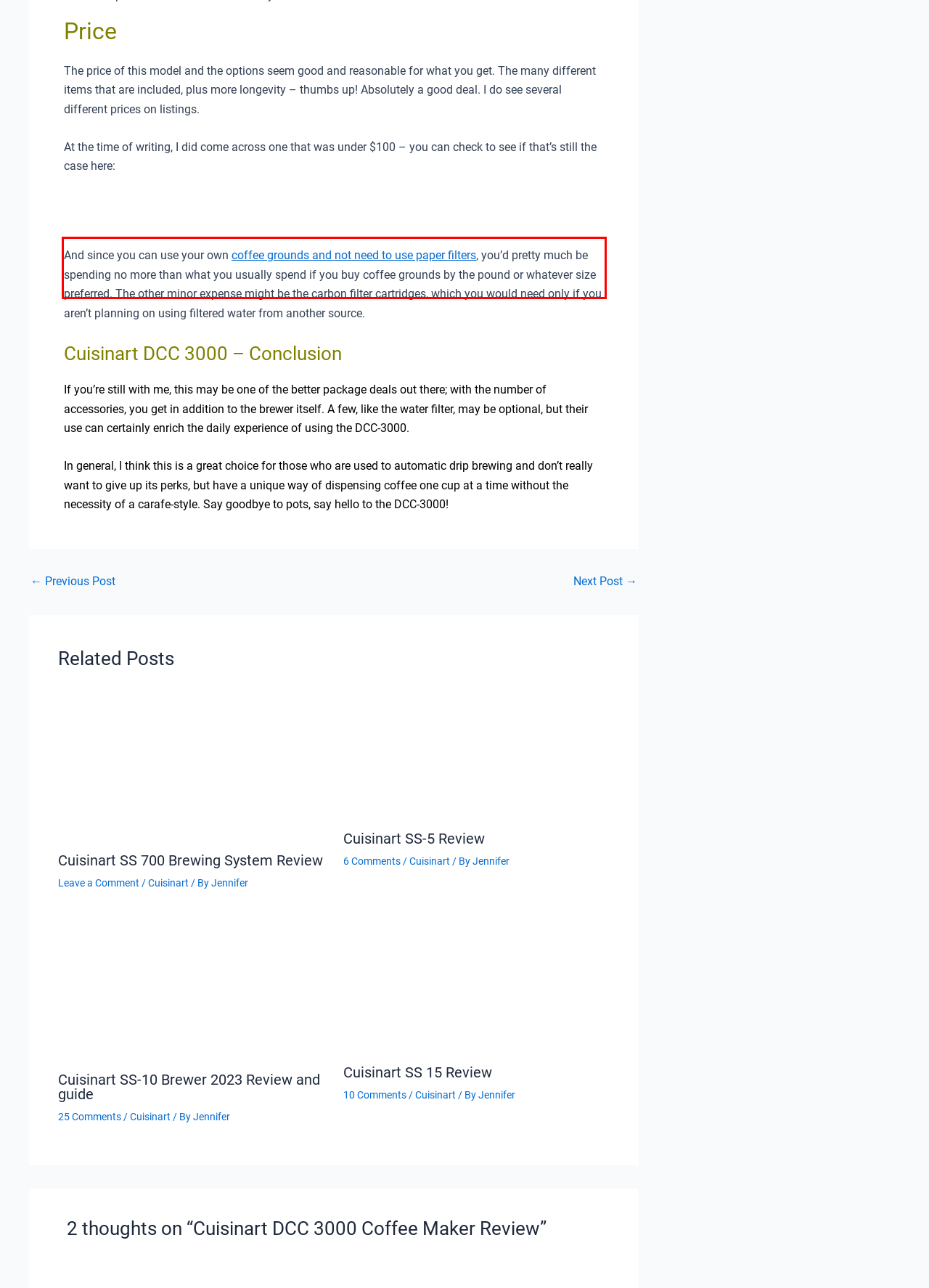Given a screenshot of a webpage with a red bounding box, extract the text content from the UI element inside the red bounding box.

In general, I think this is a great choice for those who are used to automatic drip brewing and don’t really want to give up its perks, but have a unique way of dispensing coffee one cup at a time without the necessity of a carafe-style. Say goodbye to pots, say hello to the DCC-3000!